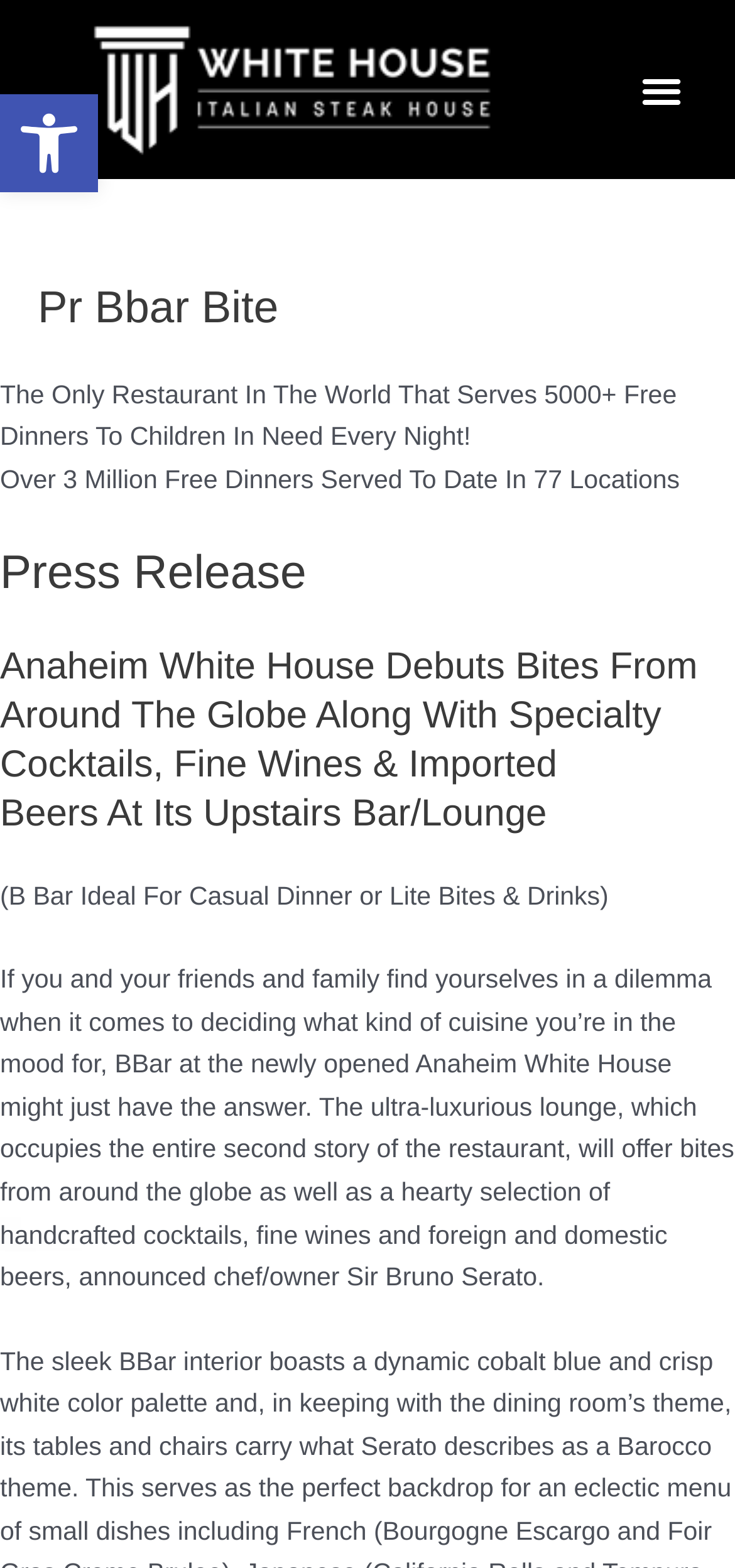Please extract the title of the webpage.

Pr Bbar Bite